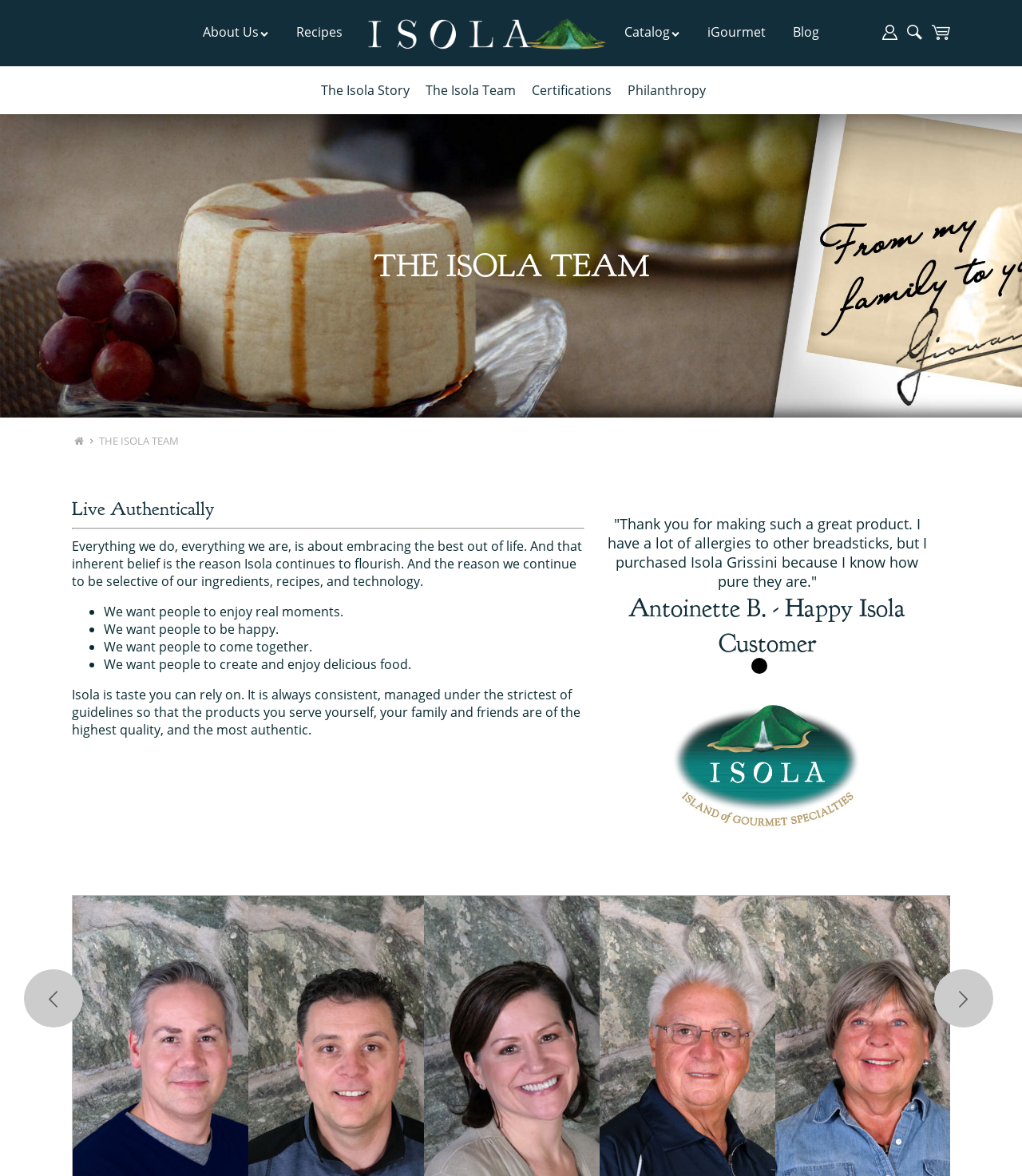Identify the bounding box coordinates of the area that should be clicked in order to complete the given instruction: "Explore Recipes". The bounding box coordinates should be four float numbers between 0 and 1, i.e., [left, top, right, bottom].

[0.29, 0.02, 0.335, 0.036]